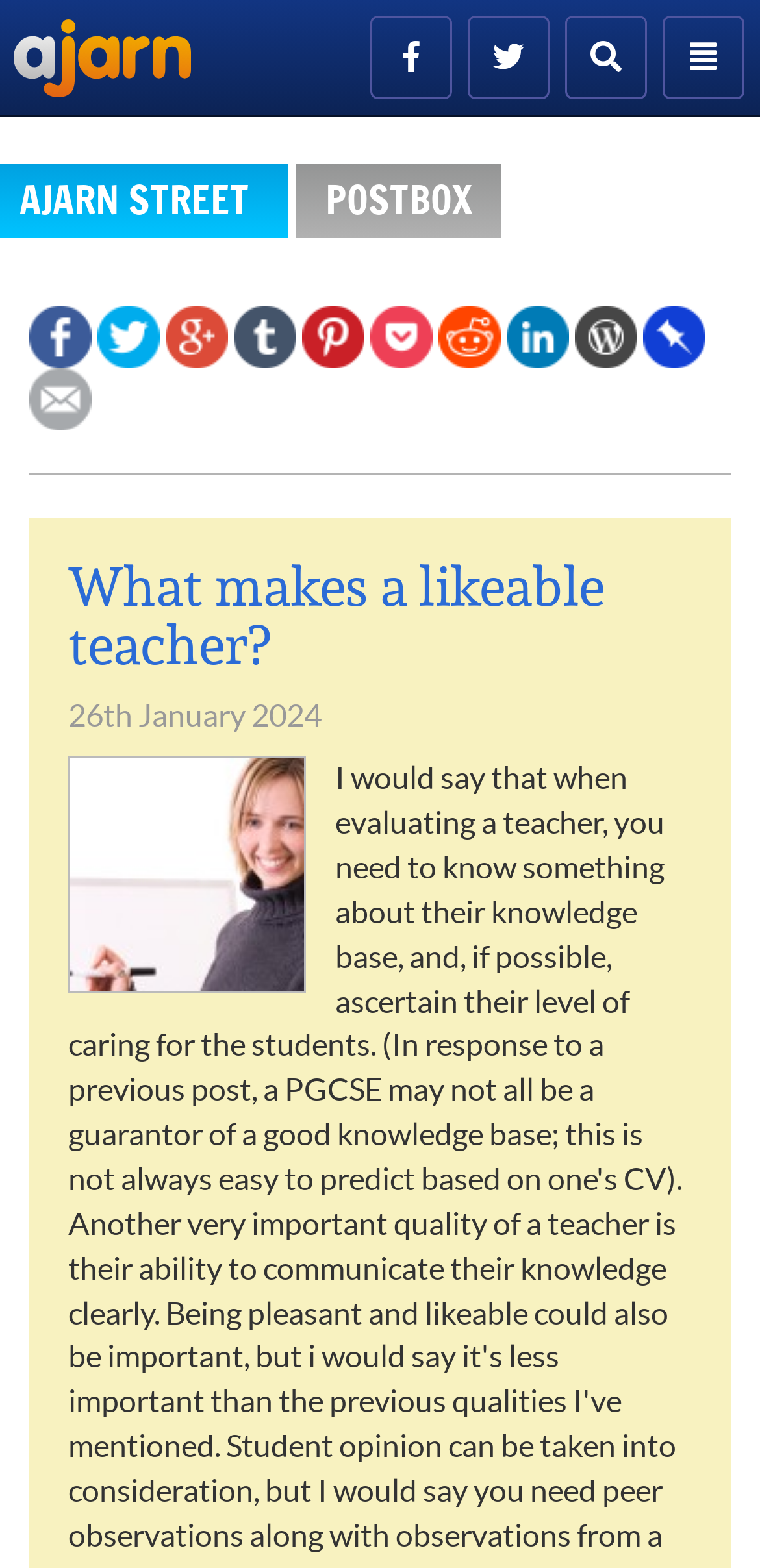Give a one-word or short phrase answer to the question: 
What is the name of the website?

Ajarn.com